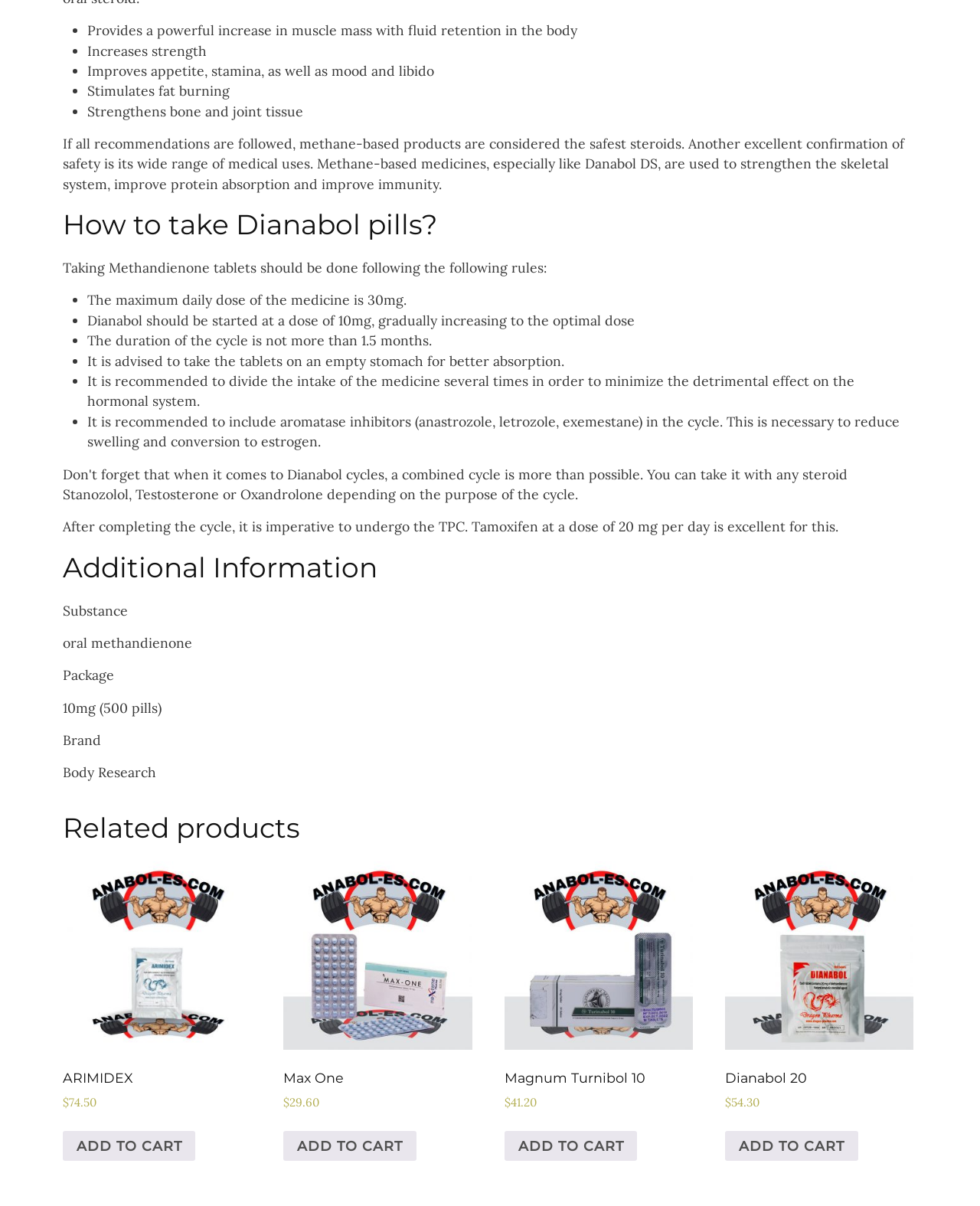Provide the bounding box coordinates of the section that needs to be clicked to accomplish the following instruction: "View 'Dianabol 20' product."

[0.74, 0.714, 0.932, 0.922]